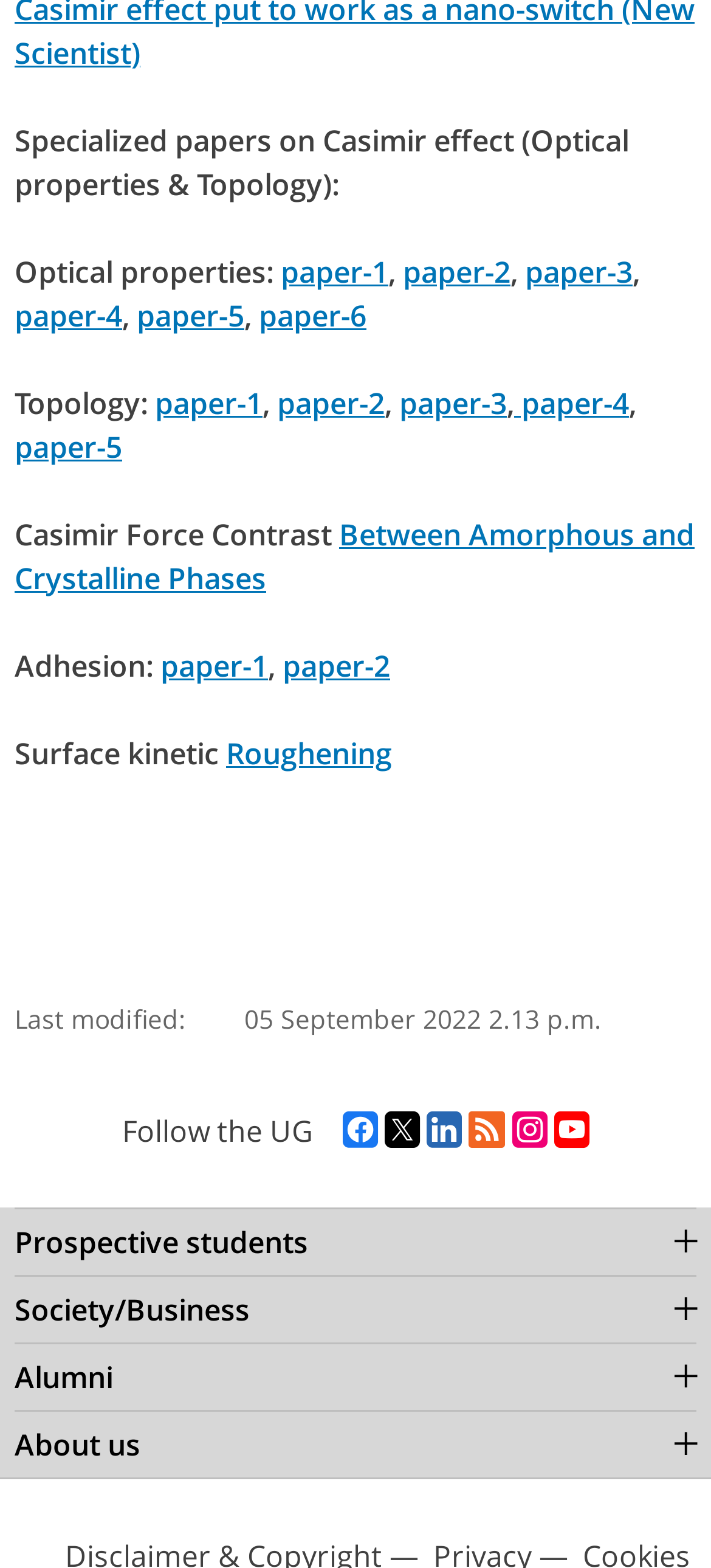Can you provide the bounding box coordinates for the element that should be clicked to implement the instruction: "Follow the UG on facebook"?

[0.482, 0.708, 0.531, 0.733]